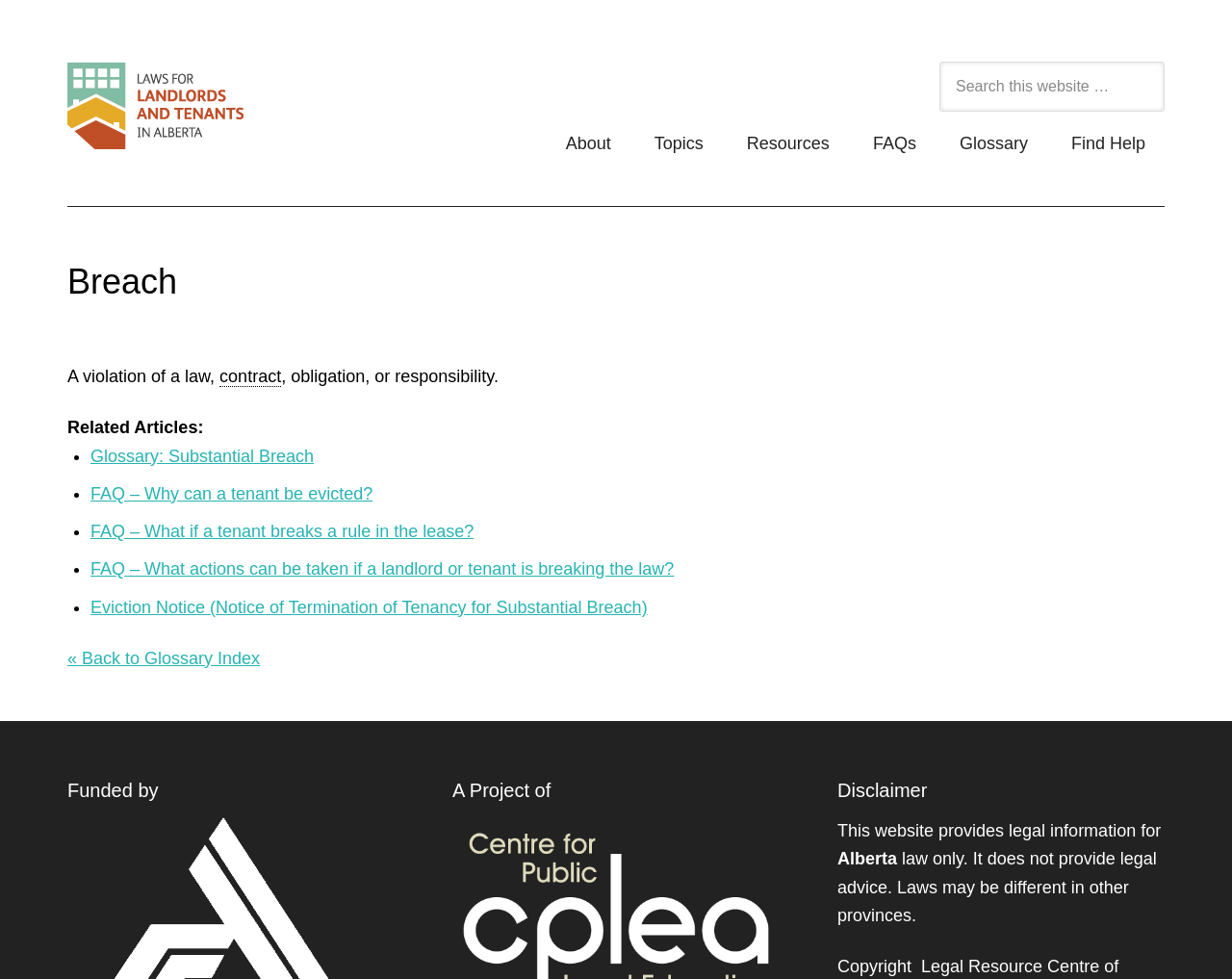Please identify the coordinates of the bounding box that should be clicked to fulfill this instruction: "Find help".

[0.854, 0.114, 0.945, 0.179]